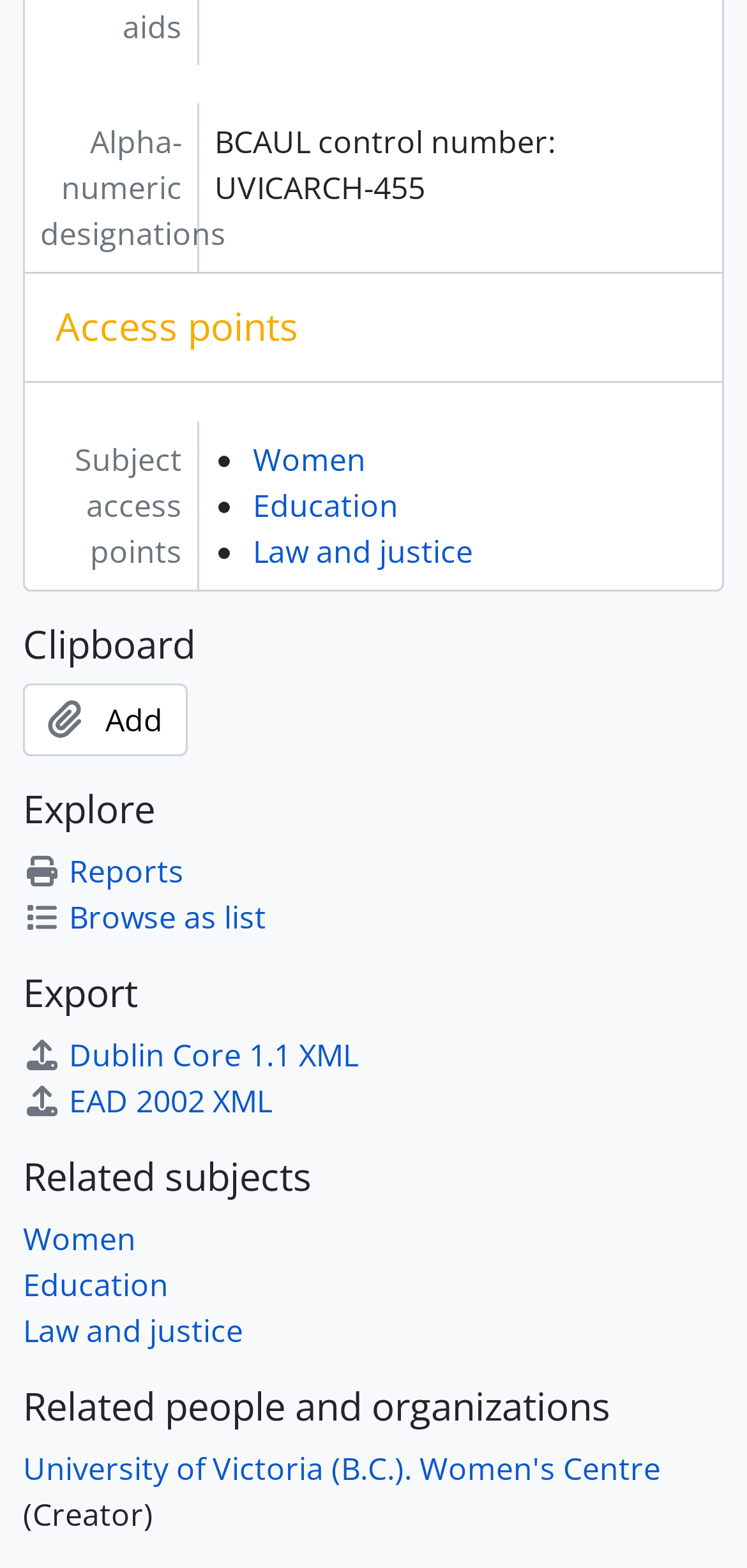Please analyze the image and give a detailed answer to the question:
What is the related organization?

I found the answer by looking at the link under the heading 'Related people and organizations'. The link is 'University of Victoria (B.C.). Women's Centre'.